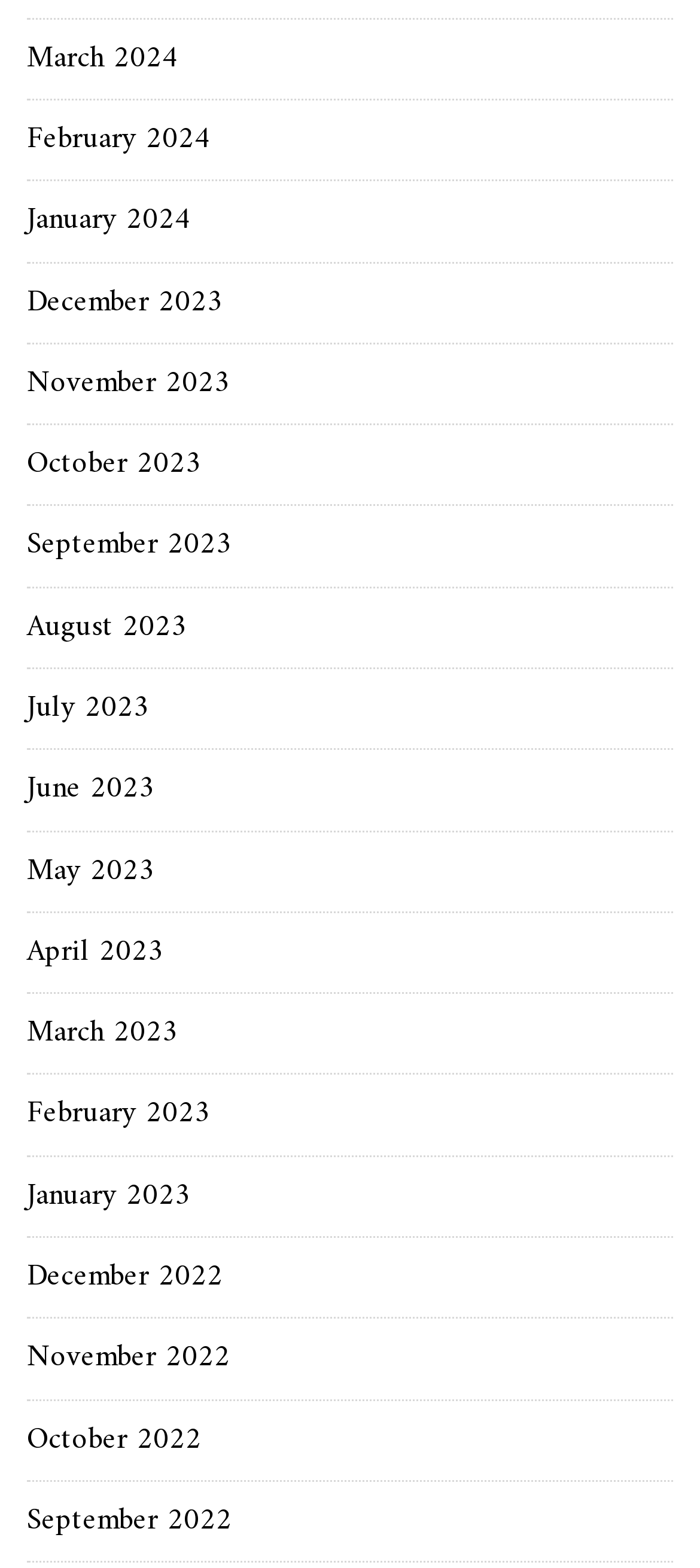Please identify the bounding box coordinates of the area that needs to be clicked to fulfill the following instruction: "go to February 2023."

[0.038, 0.694, 0.3, 0.728]